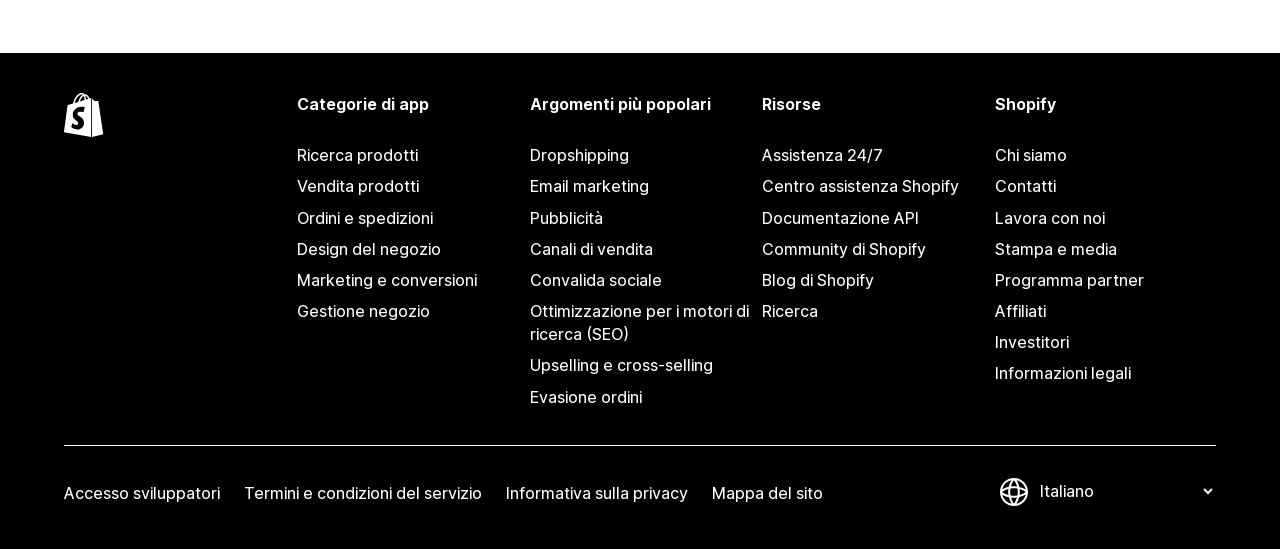Determine the bounding box coordinates of the clickable region to follow the instruction: "Search for products".

[0.232, 0.255, 0.404, 0.312]